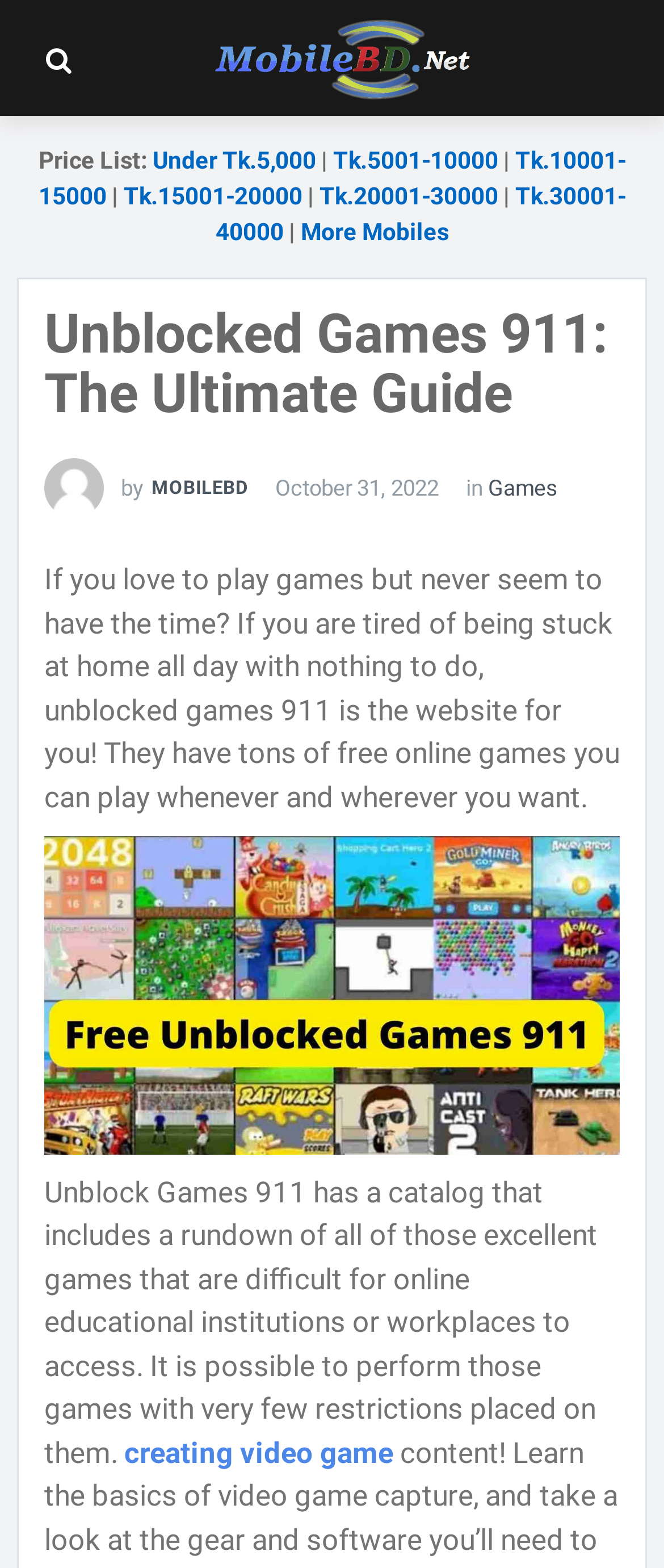Please specify the bounding box coordinates of the area that should be clicked to accomplish the following instruction: "Explore creating video game". The coordinates should consist of four float numbers between 0 and 1, i.e., [left, top, right, bottom].

[0.187, 0.916, 0.592, 0.937]